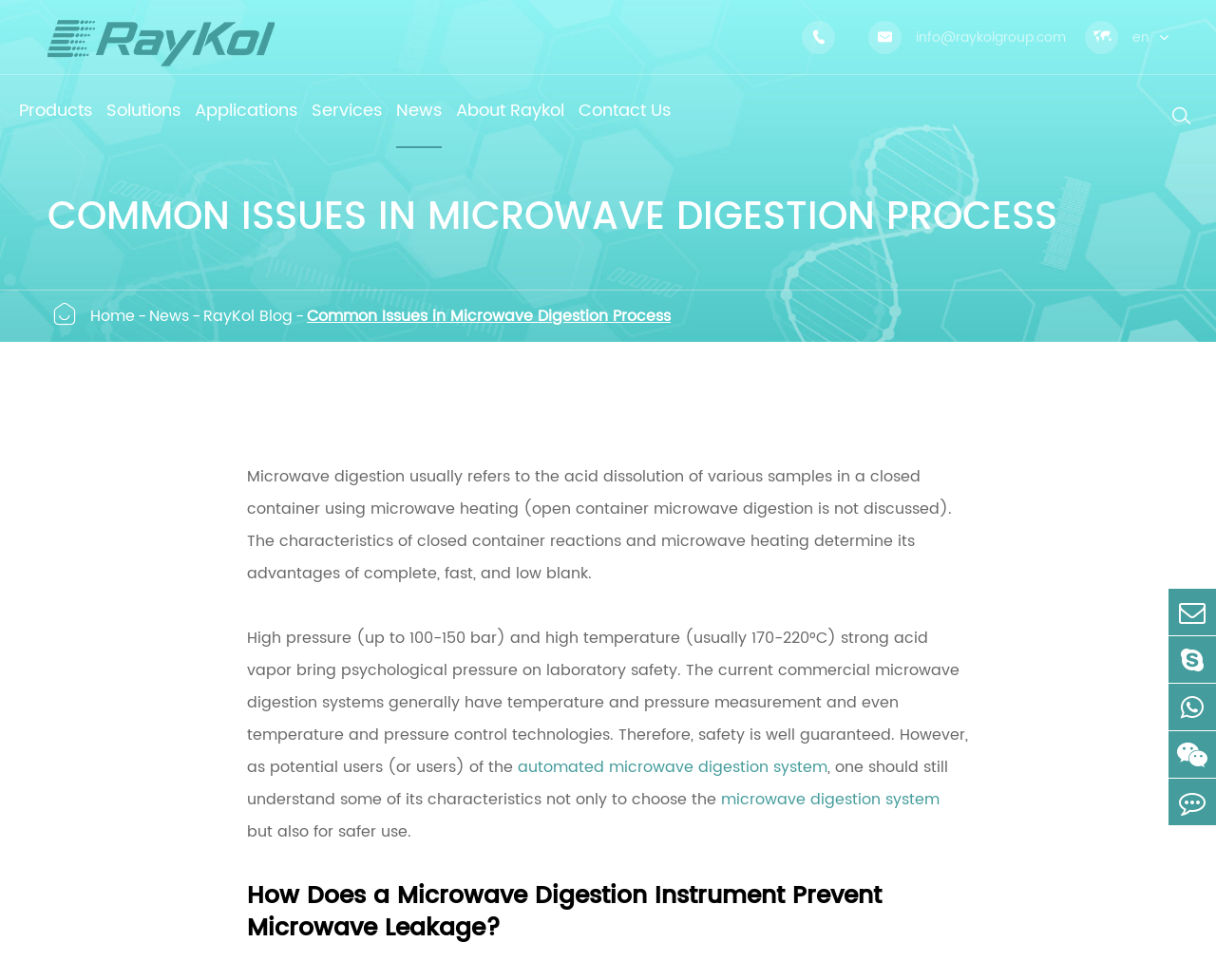Offer a detailed account of what is visible on the webpage.

The webpage is about Raykol Group, a company that provides laboratory automation equipment and solutions. At the top of the page, there is a navigation menu with links to various sections, including Products, Solutions, Applications, Services, Documents, Video, News, and About Raykol. 

Below the navigation menu, there is a large image that spans the entire width of the page, showcasing Raykol's lab automation equipment. 

The main content of the page is divided into two columns. The left column has a heading "COMMON ISSUES IN MICROWAVE DIGESTION PROCESS" and provides information about microwave digestion, including its characteristics and common issues. 

The right column has a list of links to various products and solutions offered by Raykol, including integration for lab automation, analytical laboratory equipment, automated sample preparation, and more. There are also links to laboratory consumables, life-science products, and biological products QC solution. 

At the bottom of the page, there are links to additional resources, including technical services, documents, video, news, and about Raykol. There is also a contact us section with an email address and a link to a contact form.